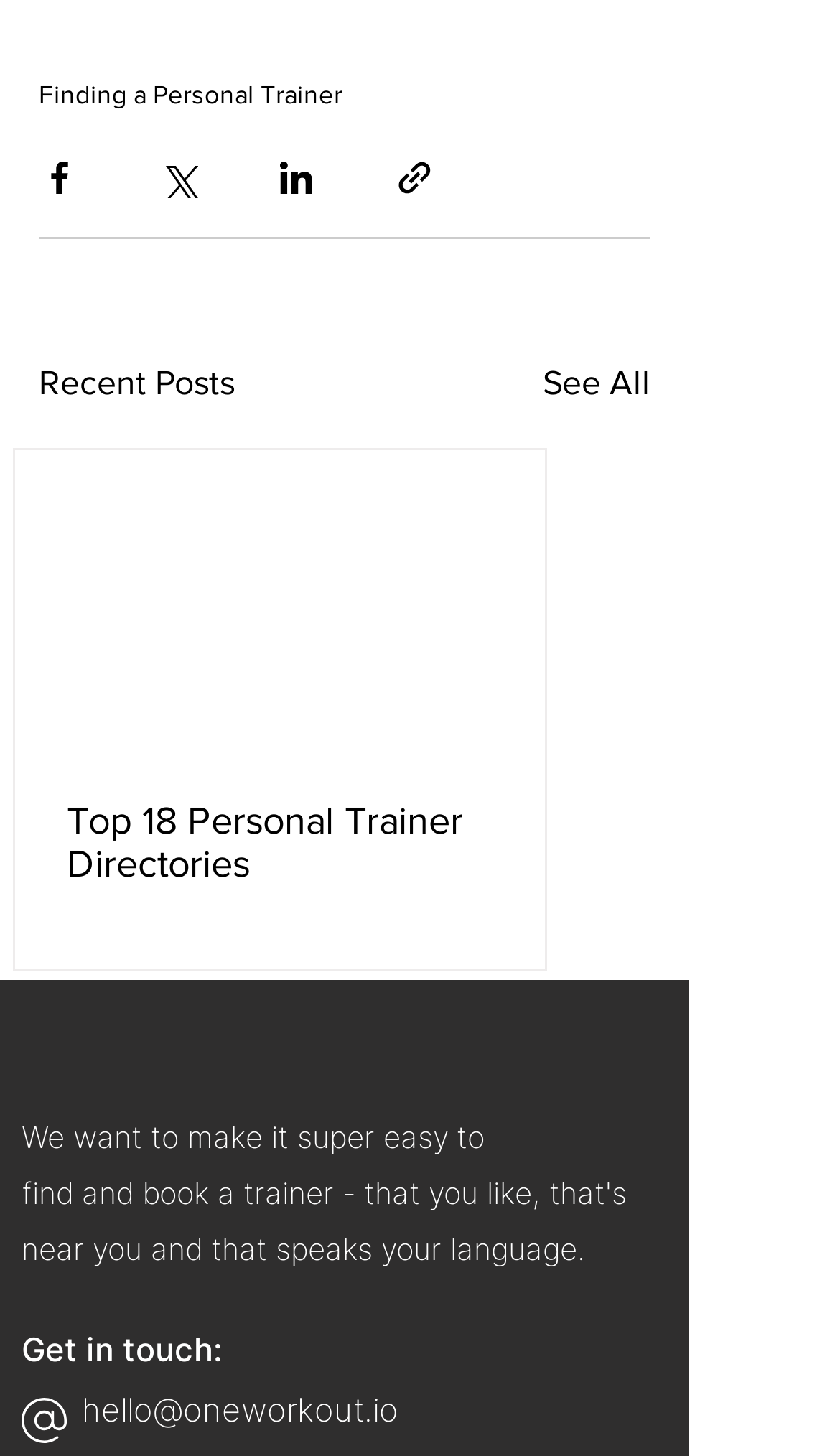Identify the bounding box coordinates of the section that should be clicked to achieve the task described: "See all posts".

[0.646, 0.245, 0.774, 0.28]